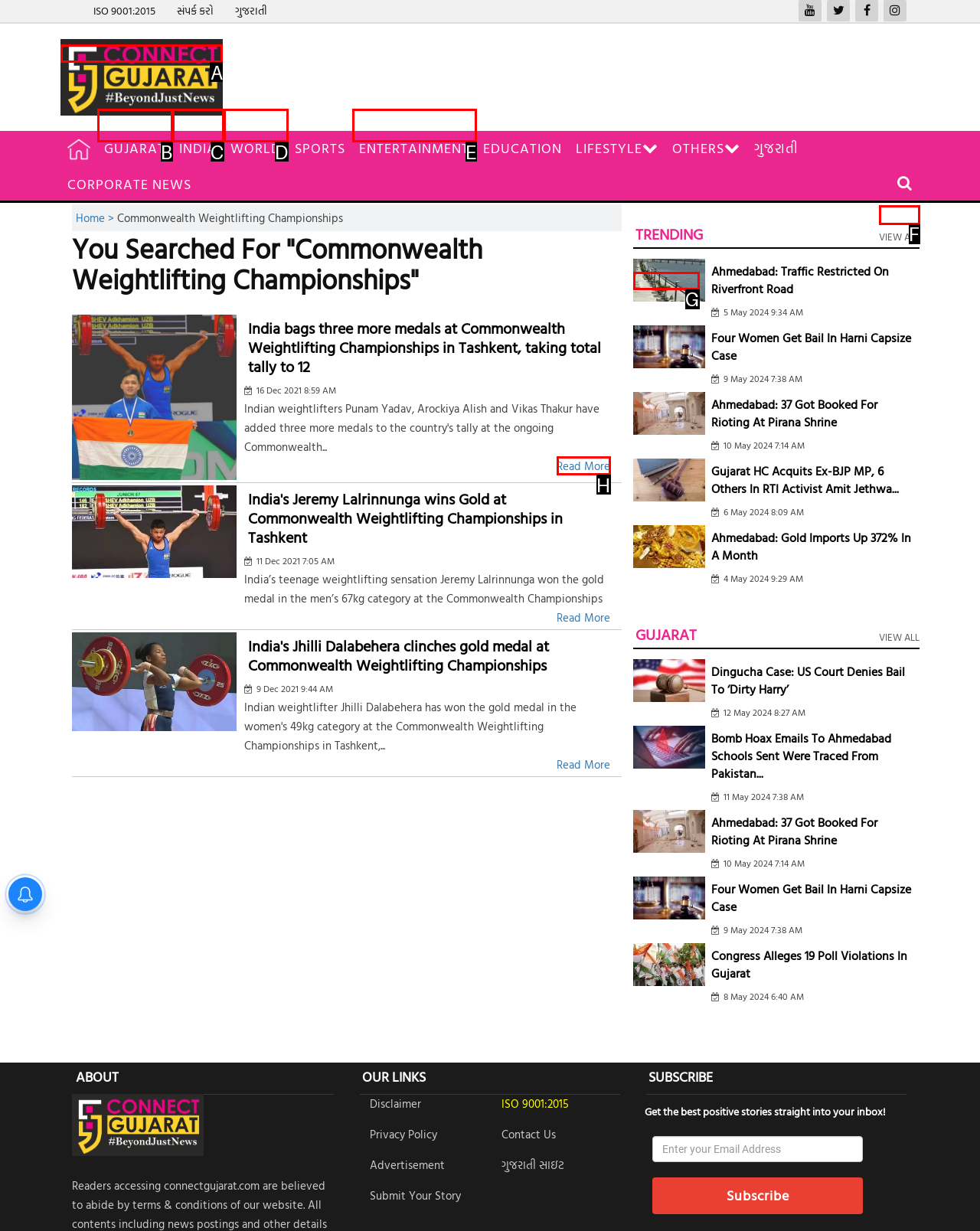Which HTML element should be clicked to fulfill the following task: read more about India bags three more medals at Commonwealth Weightlifting Championships?
Reply with the letter of the appropriate option from the choices given.

H